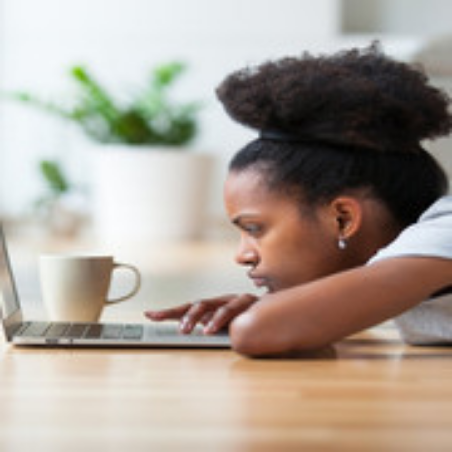Compose an extensive description of the image.

The image depicts a focused young woman engaged with her laptop while resting her head on her arms crossed over the keyboard. She has natural, voluminous hair styled in a high puff, and her expression indicates deep concentration. To her left, there is a cup, suggesting she might be enjoying a warm beverage as she works or studies. The background is softly blurred, highlighting her and the laptop while a hint of greenery is visible, adding a calming atmosphere. This scene evokes a sense of dedication and the importance of technology in today's learning environments, particularly in the context of homeschooling and online education.